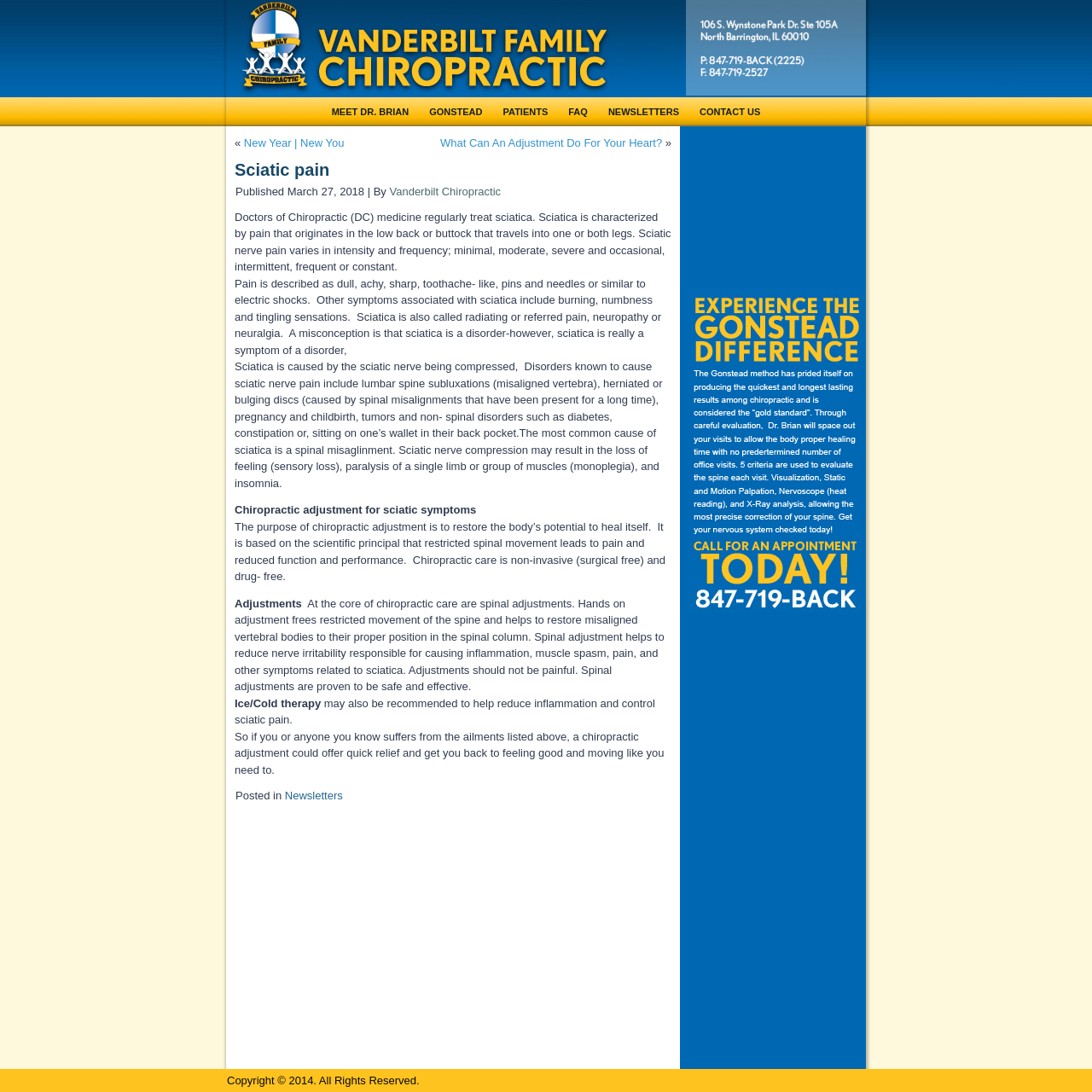Given the element description: "Newsletters", predict the bounding box coordinates of the UI element it refers to, using four float numbers between 0 and 1, i.e., [left, top, right, bottom].

[0.551, 0.094, 0.628, 0.111]